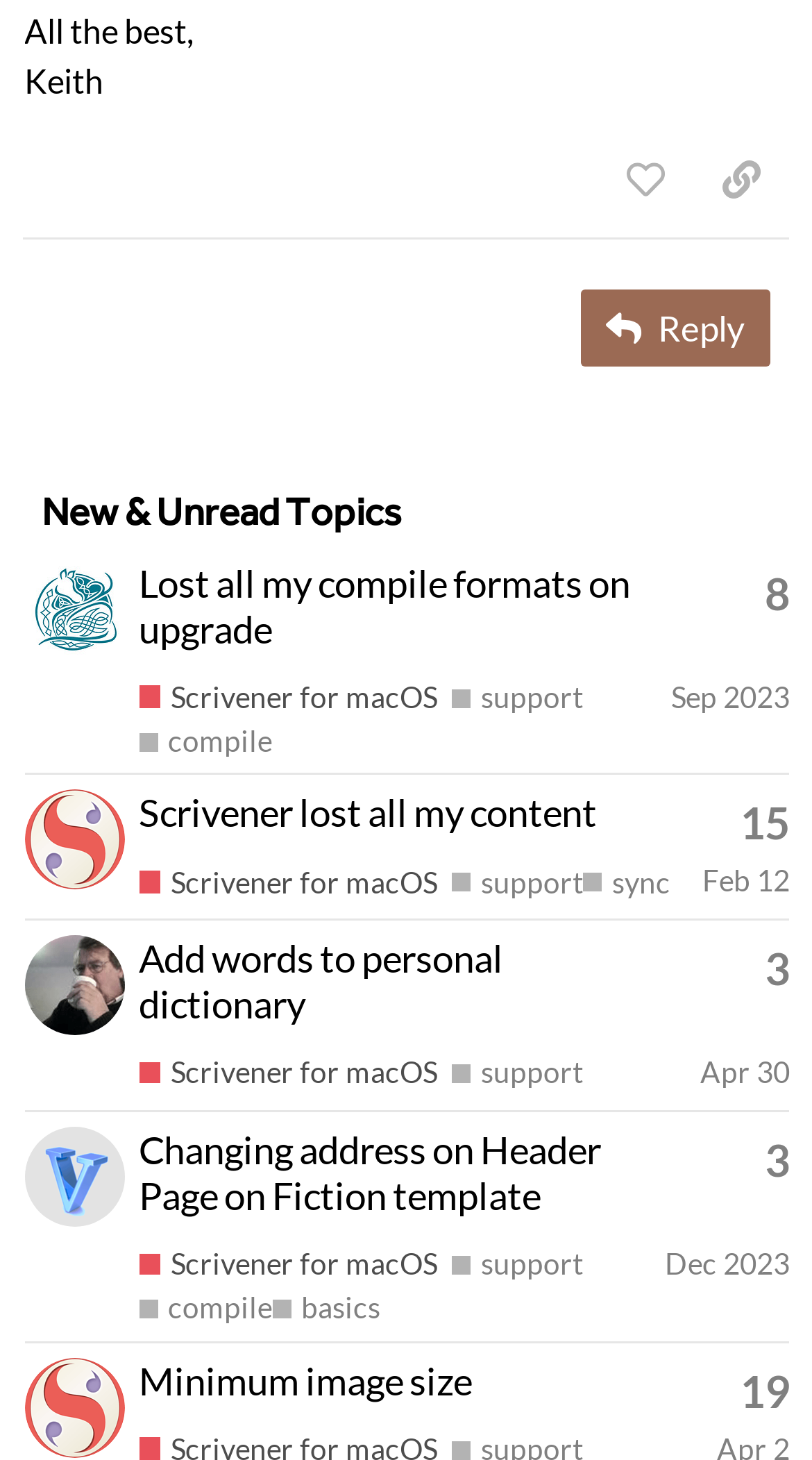Indicate the bounding box coordinates of the element that must be clicked to execute the instruction: "follow the twentieth link". The coordinates should be given as four float numbers between 0 and 1, i.e., [left, top, right, bottom].

None